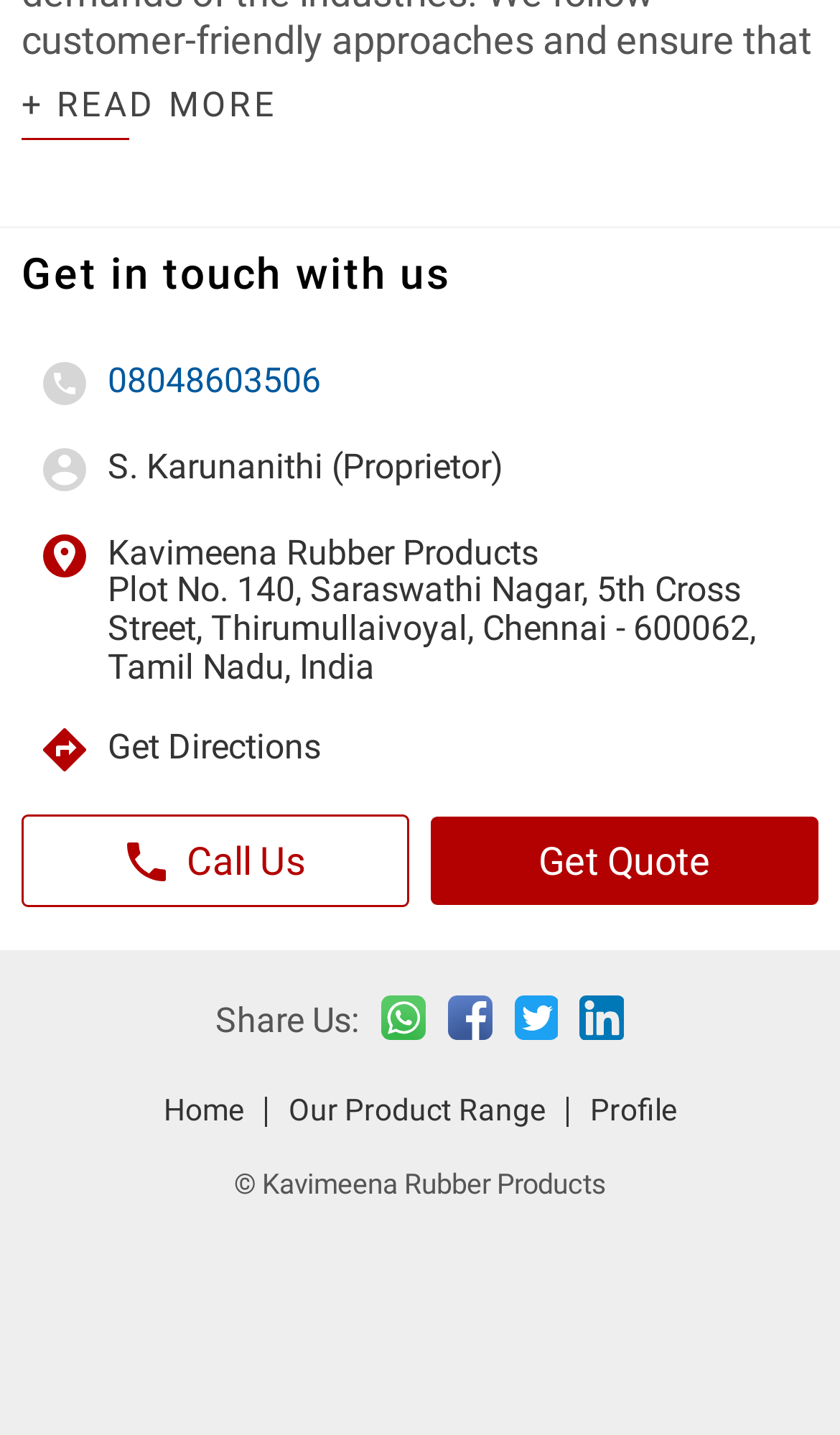Provide the bounding box coordinates for the area that should be clicked to complete the instruction: "Call Us".

[0.026, 0.568, 0.487, 0.632]